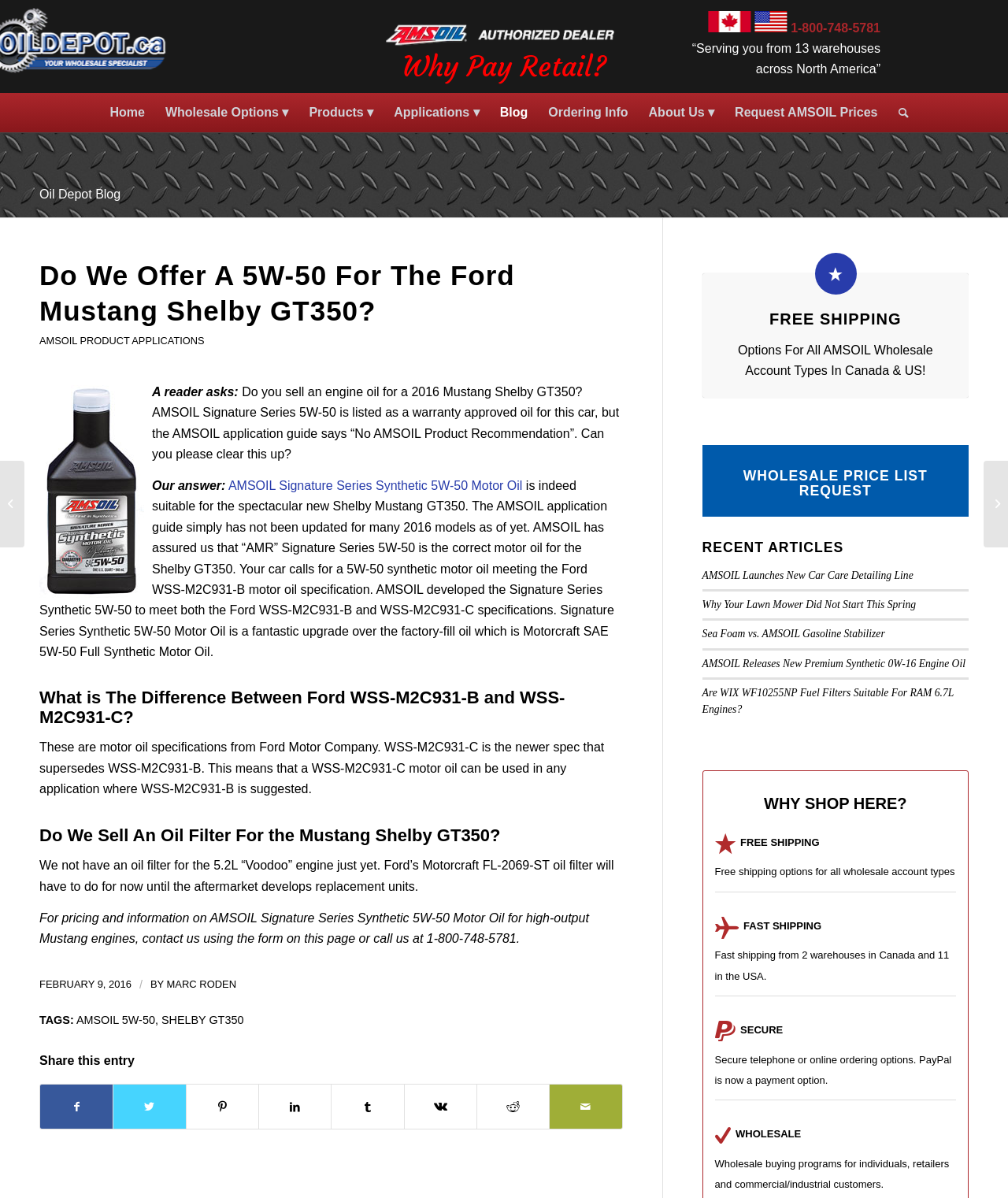Carefully examine the image and provide an in-depth answer to the question: How many warehouses does Oil Depot have in the USA?

The webpage mentions that Oil Depot has fast shipping from 2 warehouses in Canada and 11 in the USA.